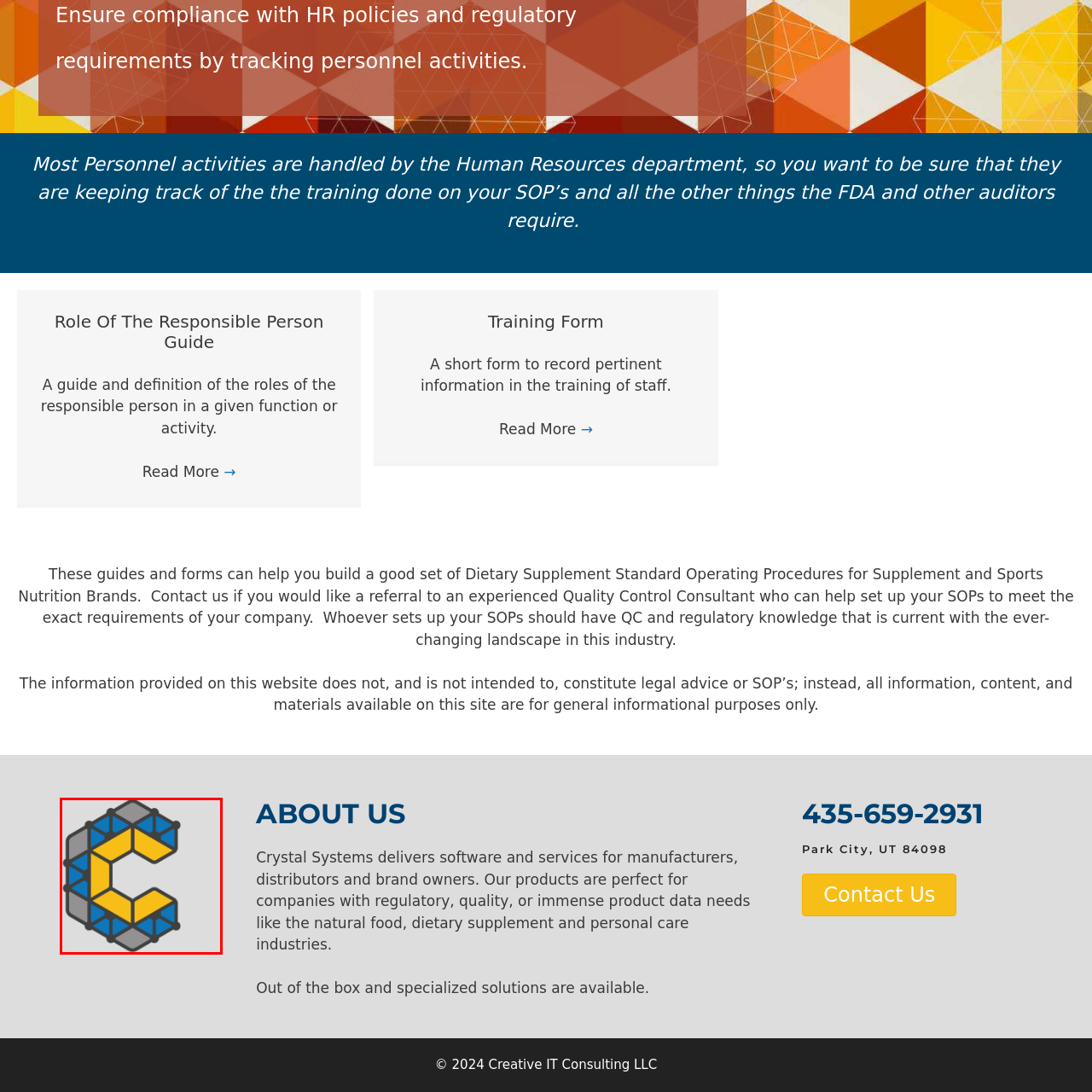What does the logo's design reflect?
Examine the image within the red bounding box and give a comprehensive response.

The logo's contemporary design reflects the company's commitment to quality and innovation in regulatory solutions.